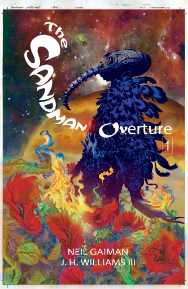Is the title of the graphic novel displayed in a simple font?
Examine the webpage screenshot and provide an in-depth answer to the question.

The caption describes the title 'The Sandman Overture' as being displayed in 'bold, dynamic typography', suggesting that the font is not simple.